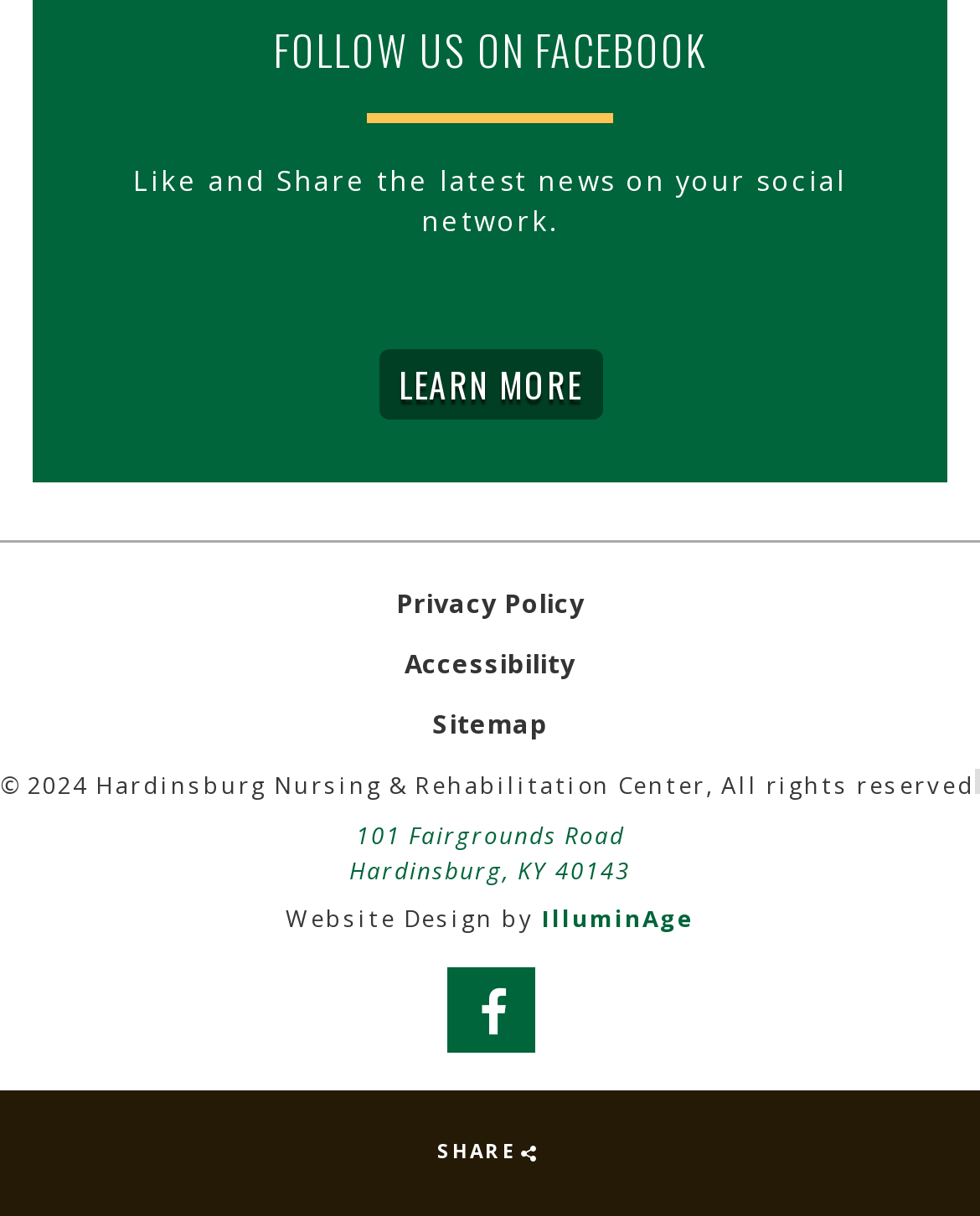Please provide a short answer using a single word or phrase for the question:
What is the name of the nursing center?

Hardinsburg Nursing & Rehabilitation Center